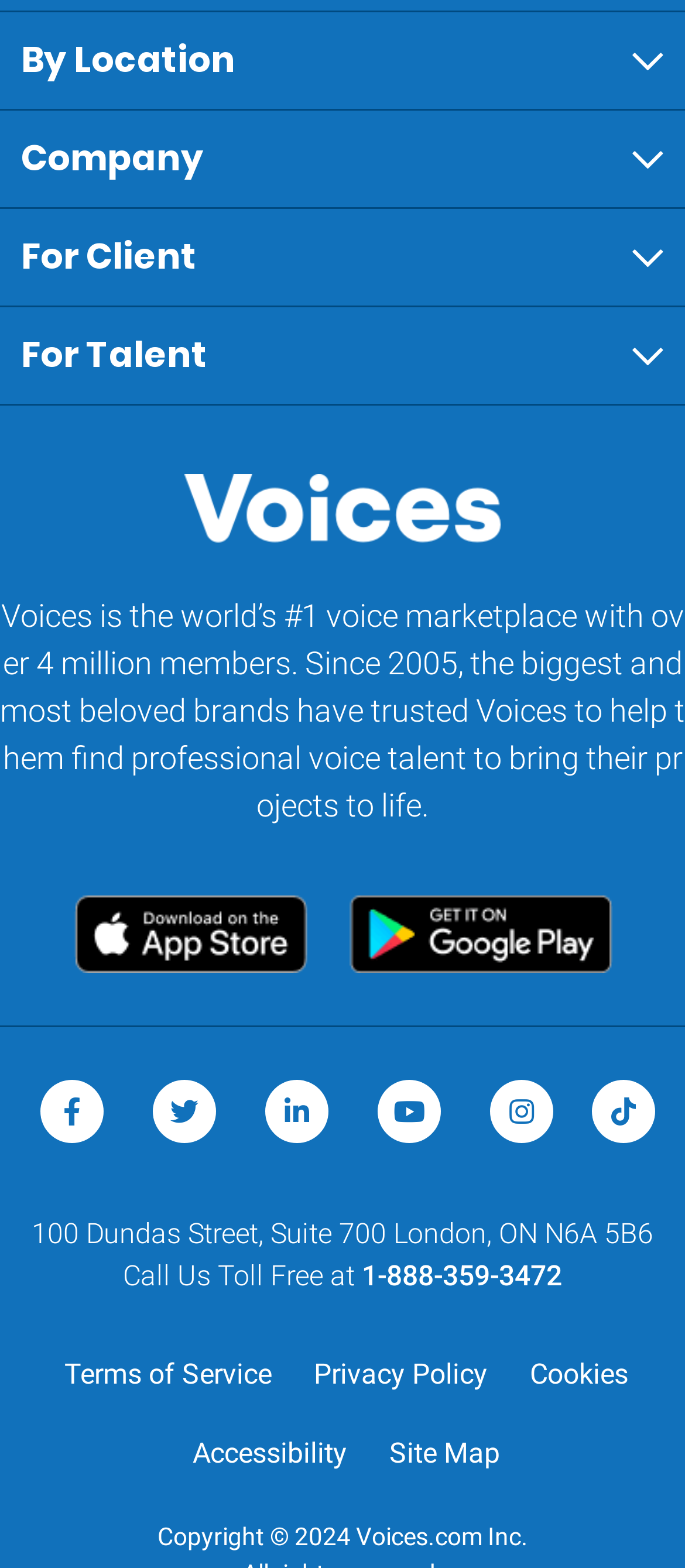What is the address of Voices' office?
Using the image as a reference, answer the question with a short word or phrase.

100 Dundas Street, Suite 700 London, ON N6A 5B6